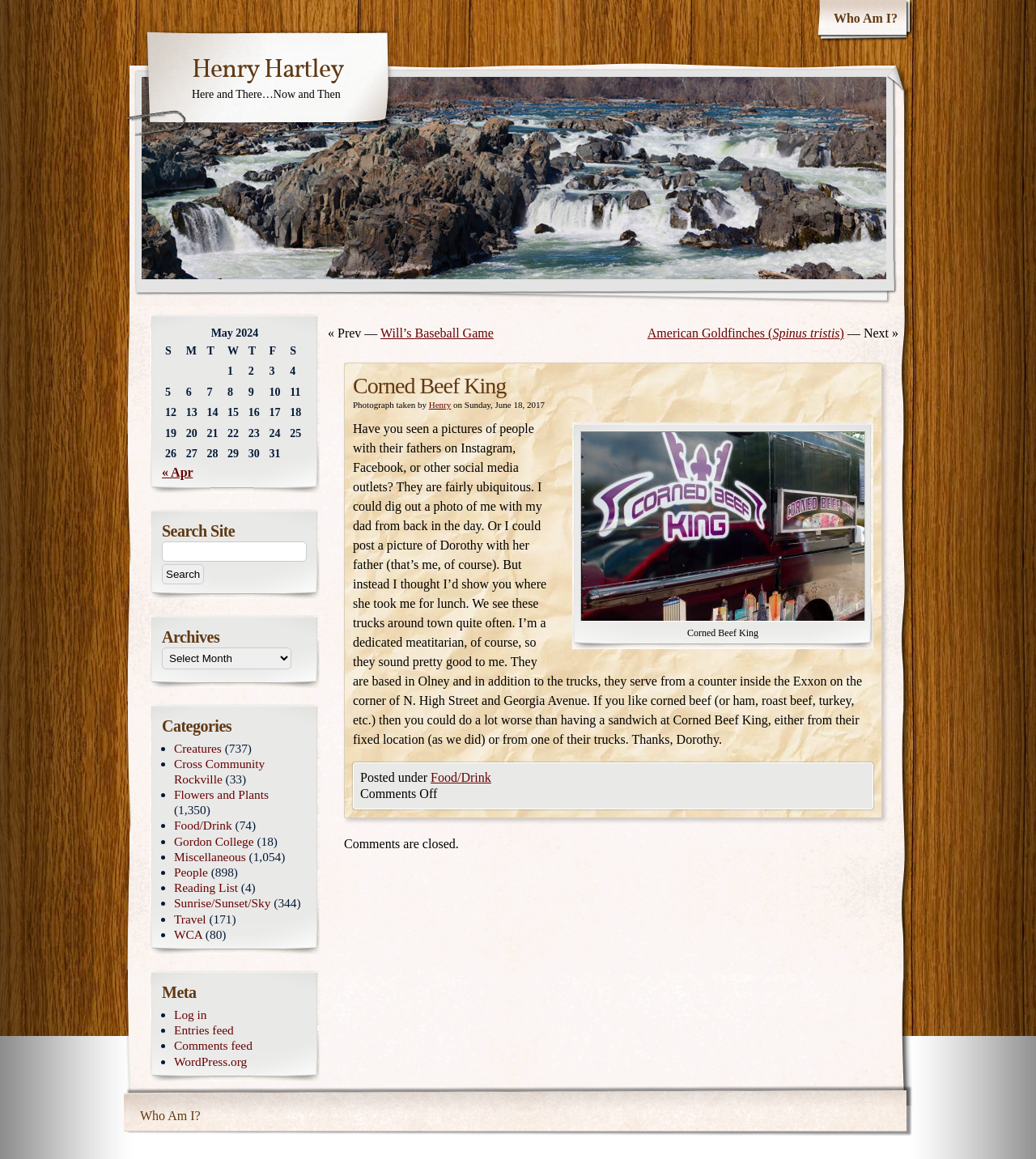Identify the bounding box coordinates of the clickable region necessary to fulfill the following instruction: "Read 'Food/Drink' category". The bounding box coordinates should be four float numbers between 0 and 1, i.e., [left, top, right, bottom].

[0.416, 0.665, 0.474, 0.677]